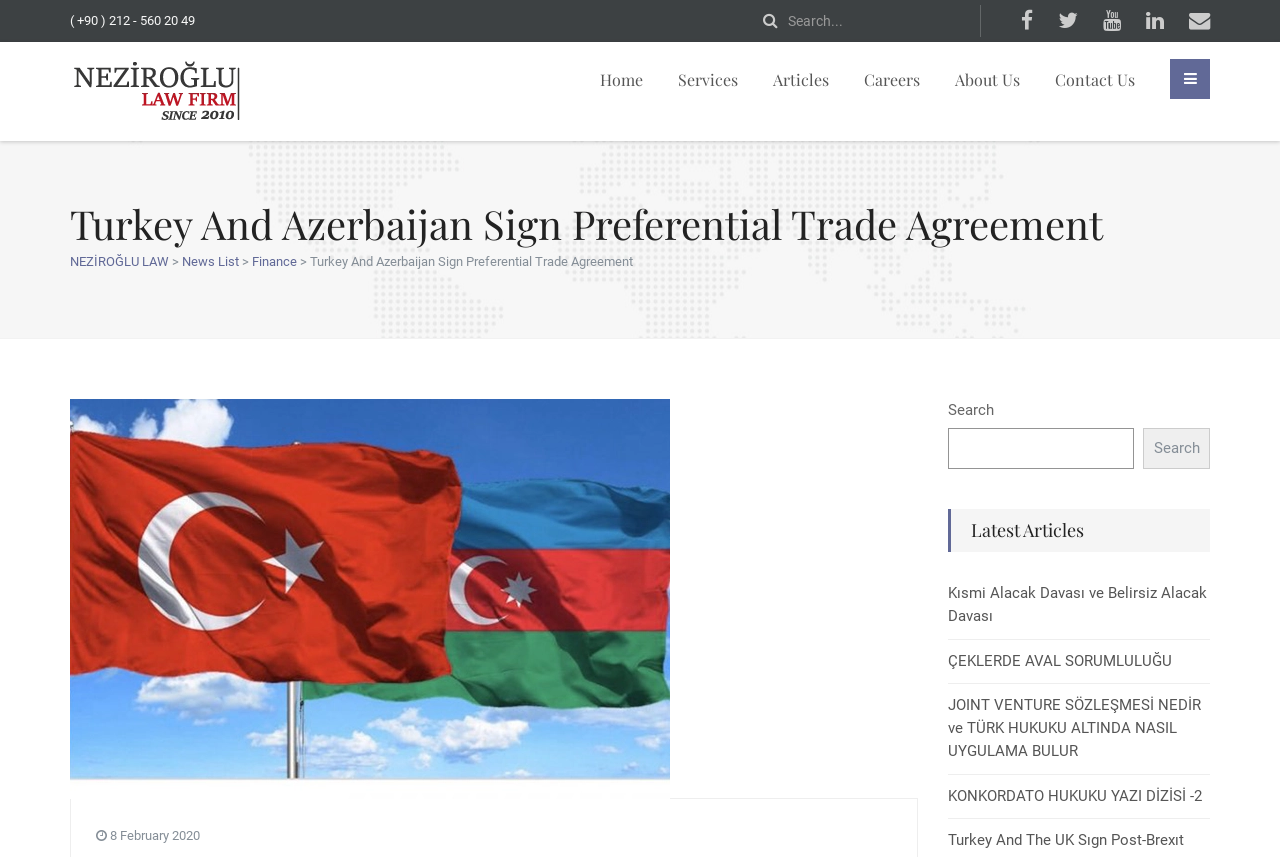Identify and provide the text content of the webpage's primary headline.

Turkey And Azerbaijan Sign Preferential Trade Agreement